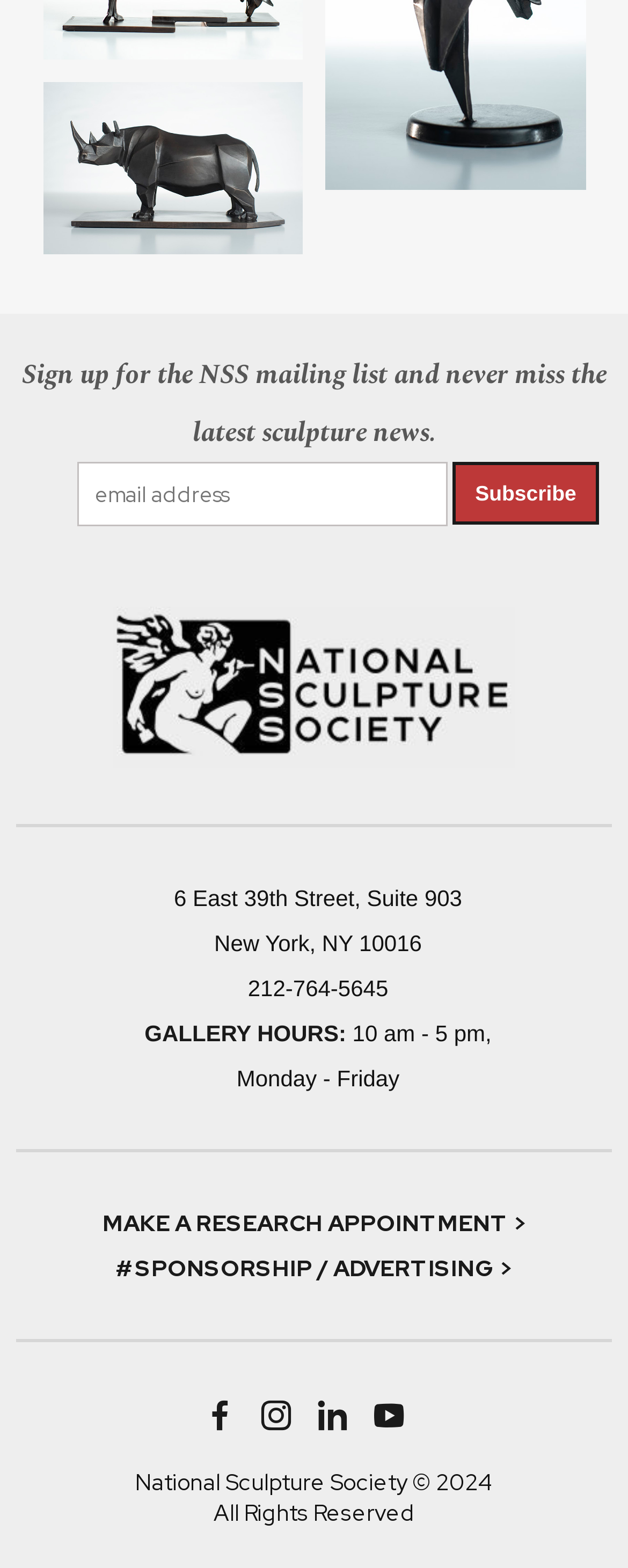Please find the bounding box for the UI element described by: "Subscribe".

[0.721, 0.295, 0.954, 0.335]